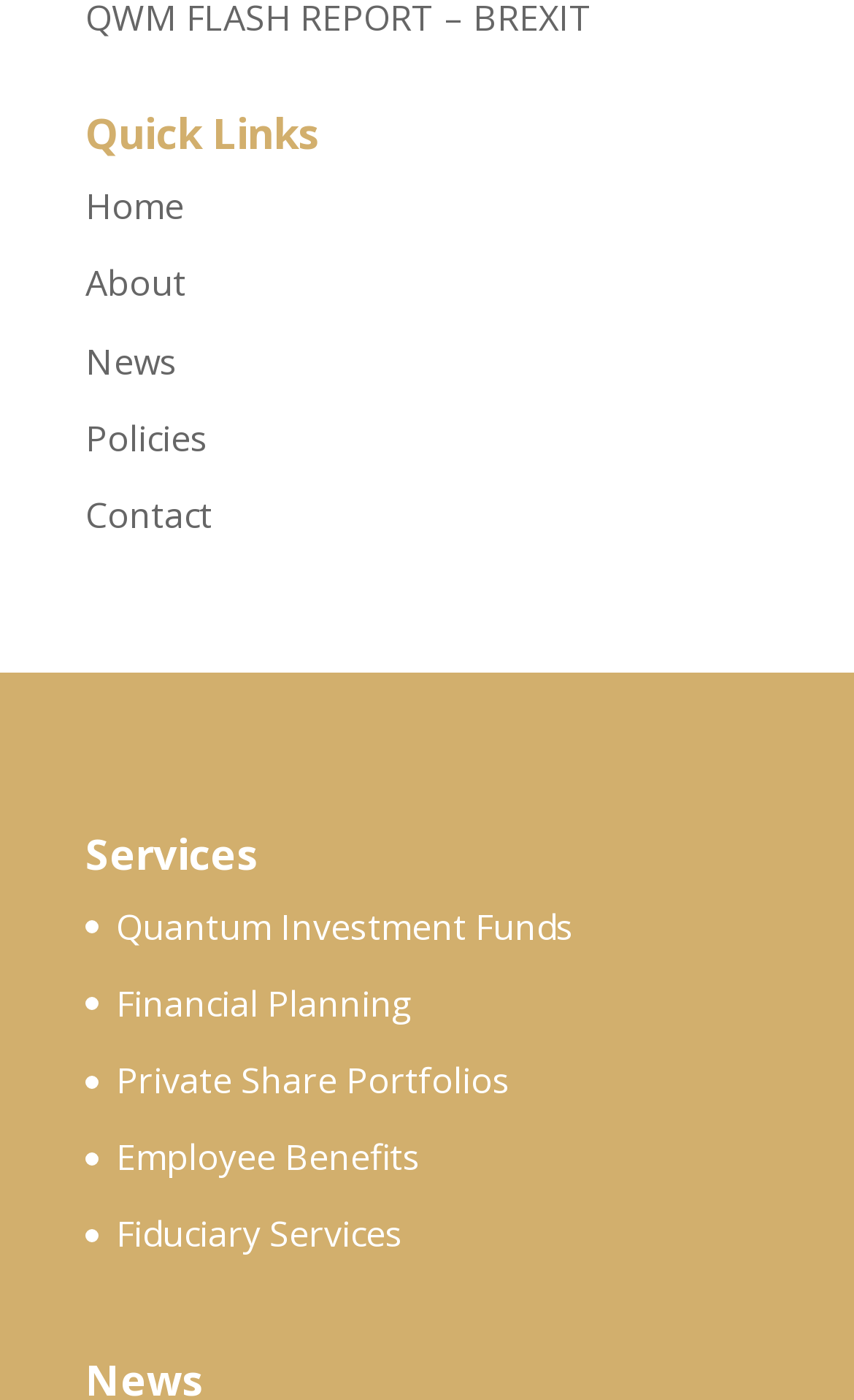Bounding box coordinates are specified in the format (top-left x, top-left y, bottom-right x, bottom-right y). All values are floating point numbers bounded between 0 and 1. Please provide the bounding box coordinate of the region this sentence describes: Employee Benefits

[0.136, 0.809, 0.492, 0.844]